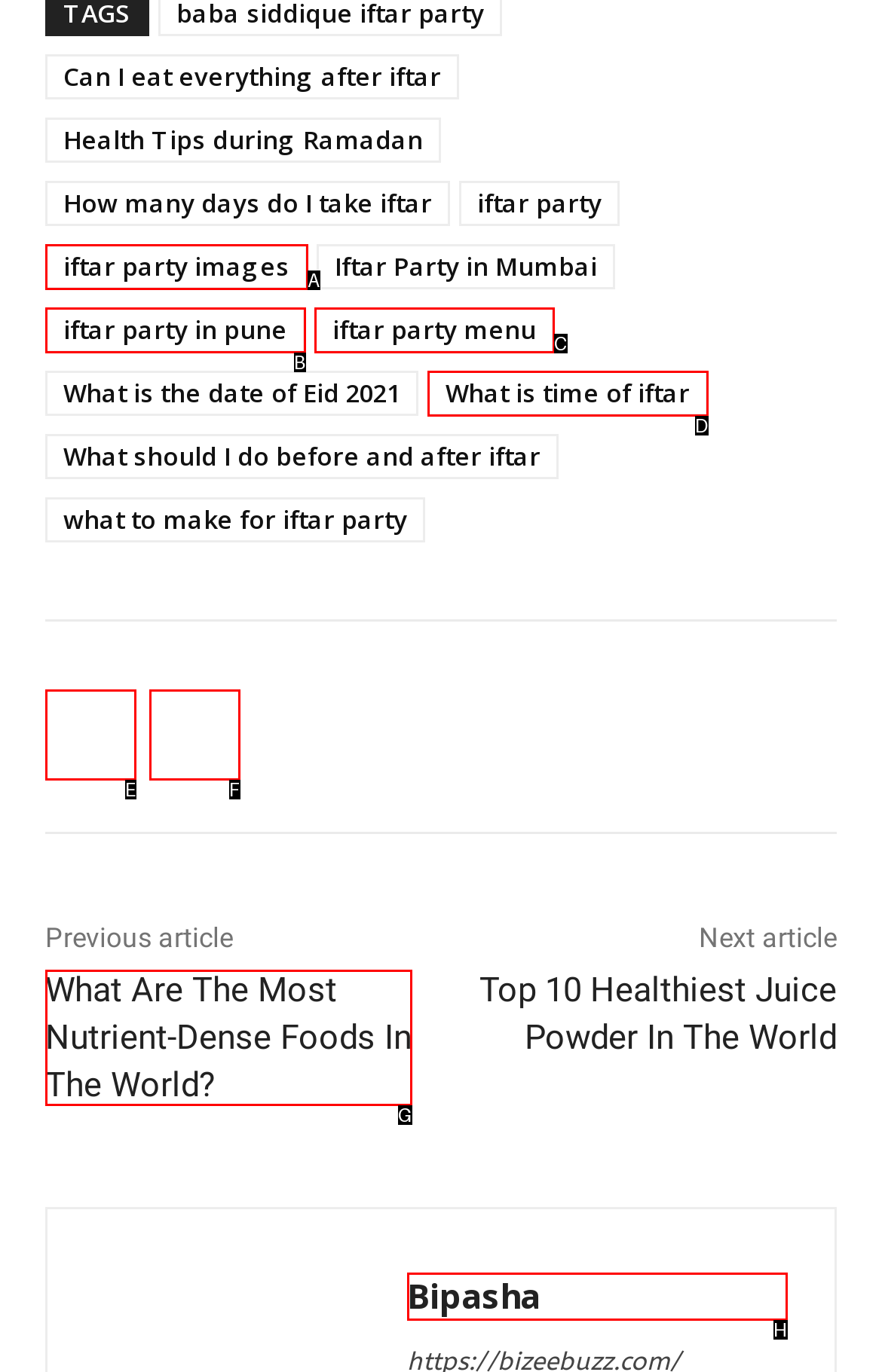Find the HTML element that matches the description provided: iftar party images
Answer using the corresponding option letter.

A